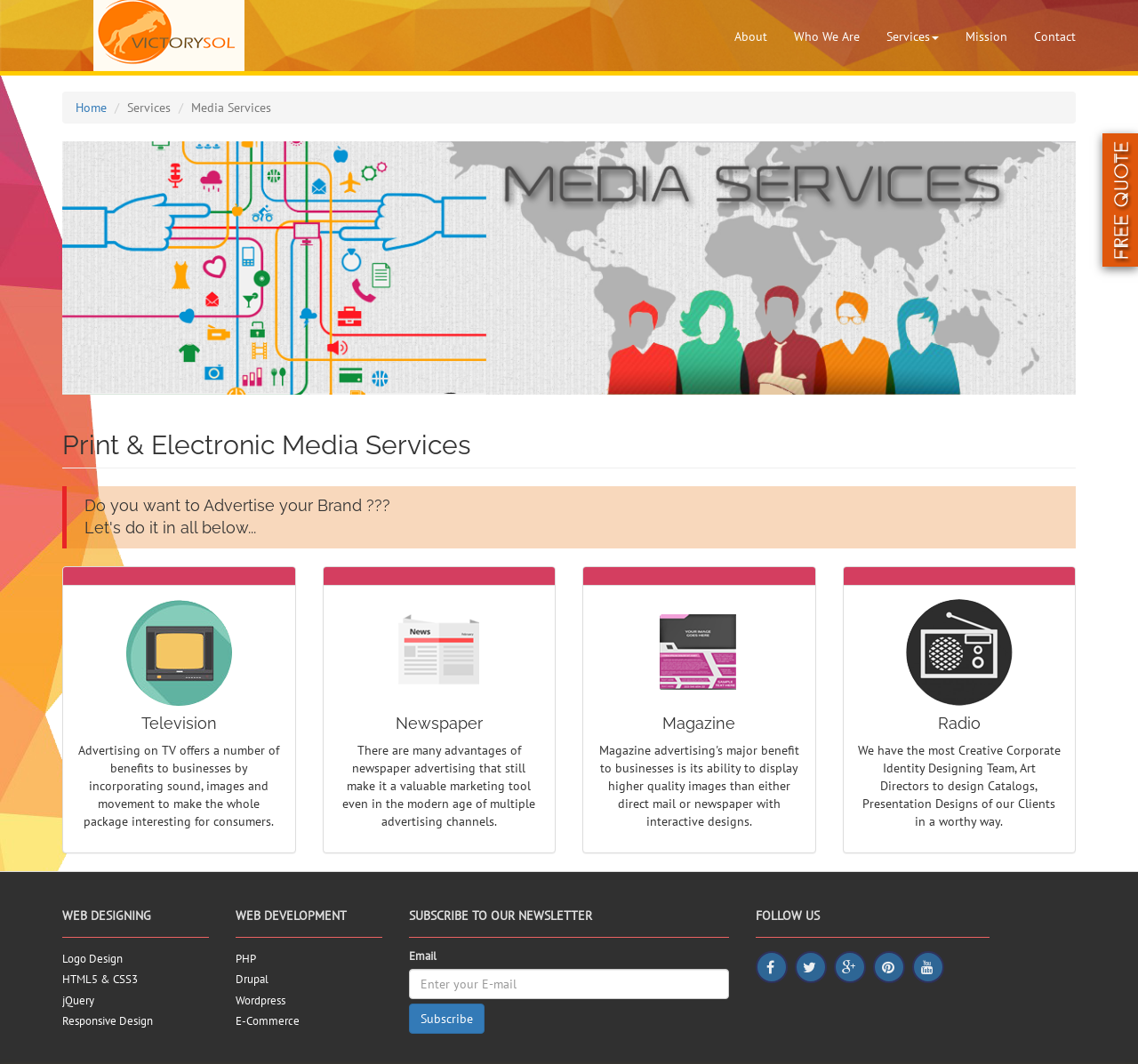Please identify the bounding box coordinates of where to click in order to follow the instruction: "Click the 'Subscribe' button".

[0.359, 0.943, 0.426, 0.972]